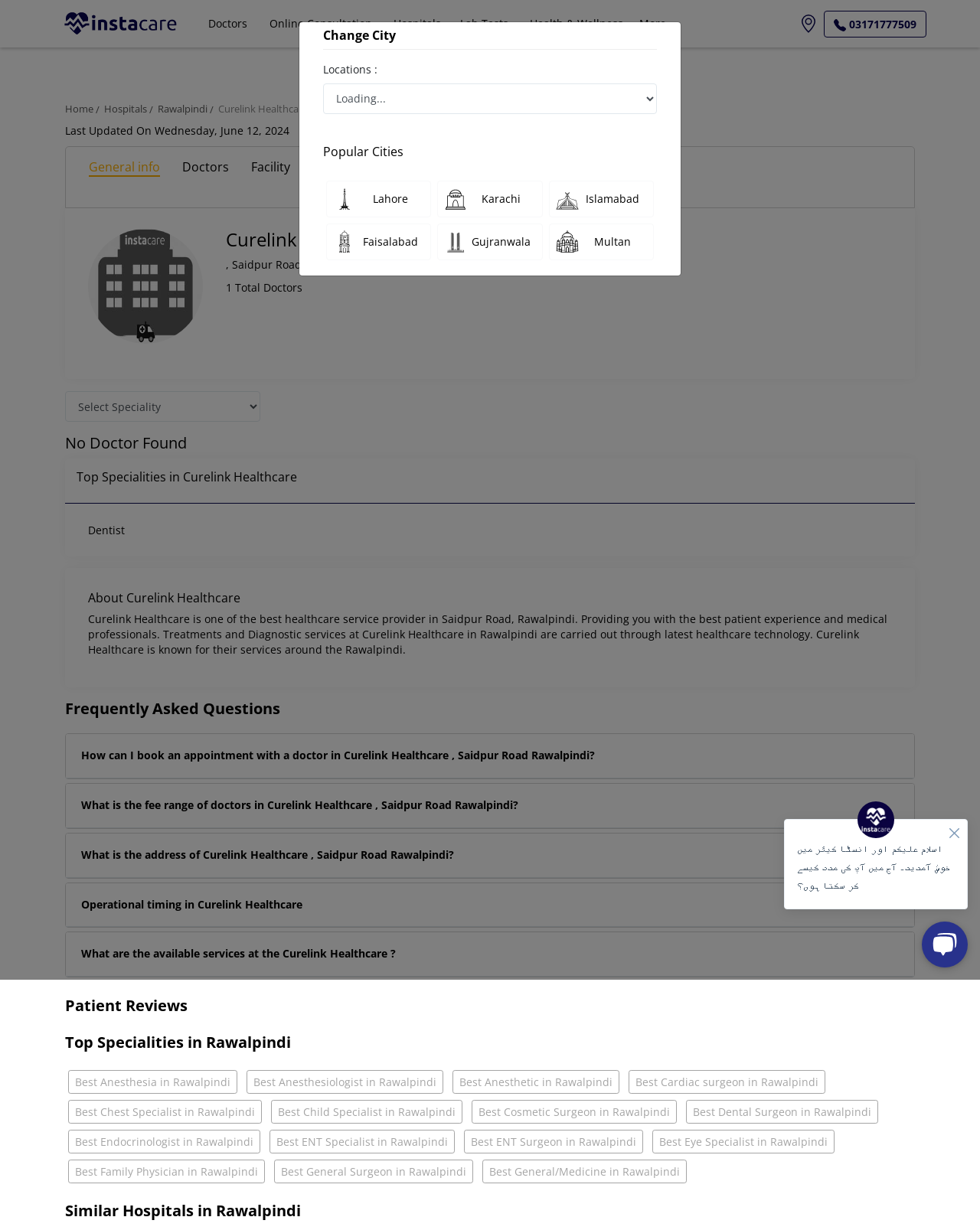Locate the bounding box coordinates of the clickable region to complete the following instruction: "Book an appointment with a doctor."

[0.083, 0.609, 0.917, 0.62]